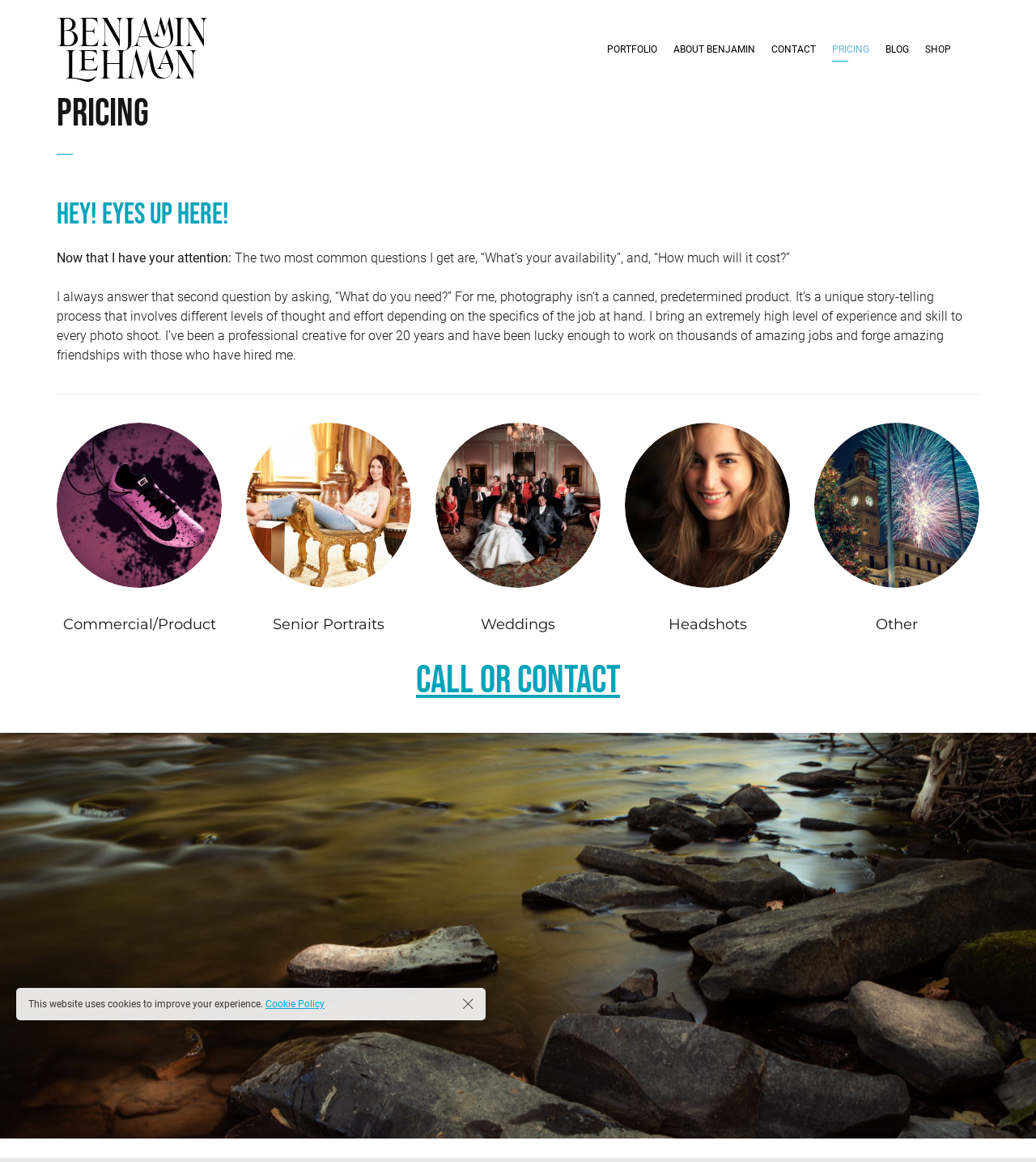Calculate the bounding box coordinates for the UI element based on the following description: "Call or Contact". Ensure the coordinates are four float numbers between 0 and 1, i.e., [left, top, right, bottom].

[0.402, 0.566, 0.598, 0.606]